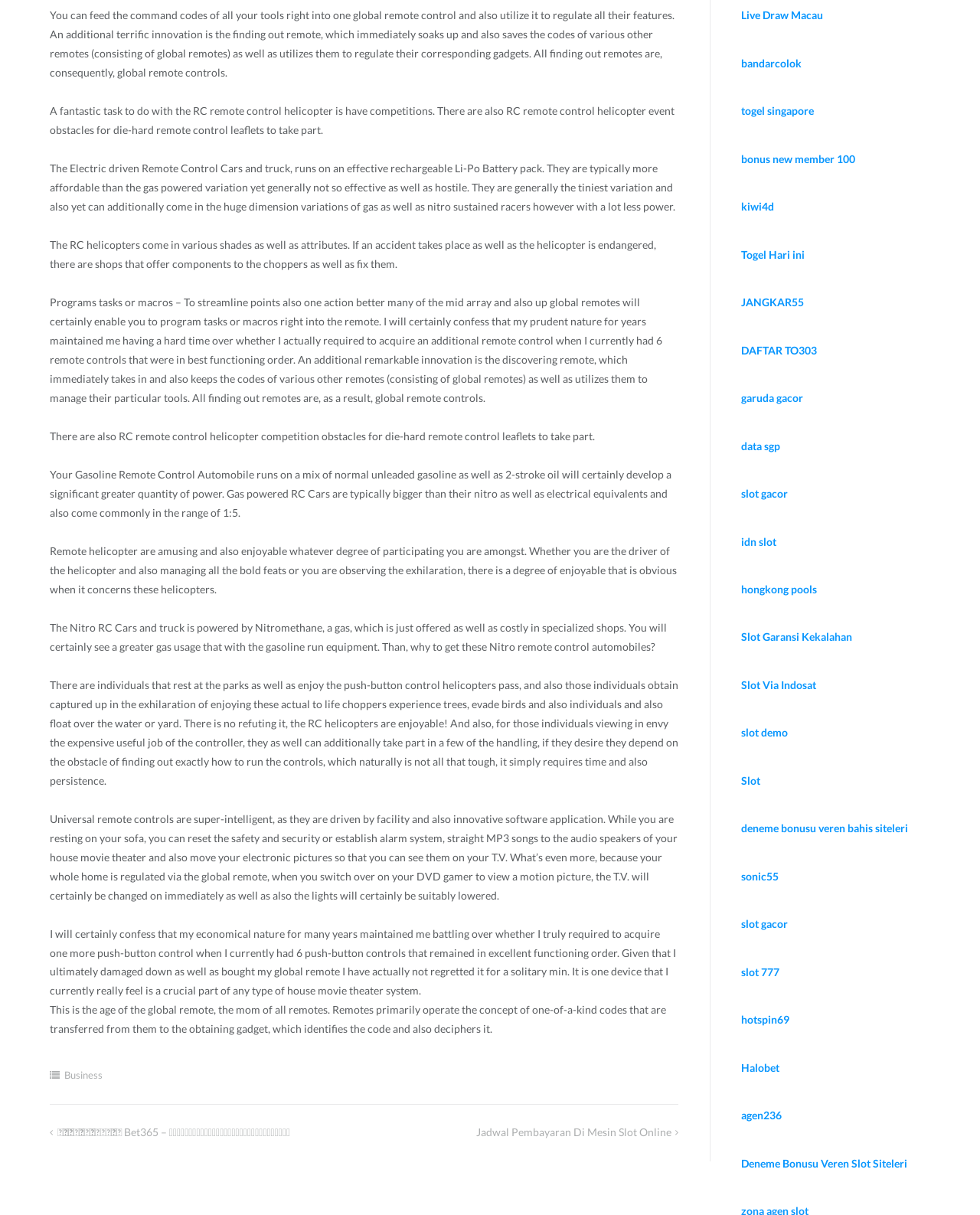Identify the bounding box coordinates of the specific part of the webpage to click to complete this instruction: "Click on 'Business'".

[0.066, 0.88, 0.105, 0.89]